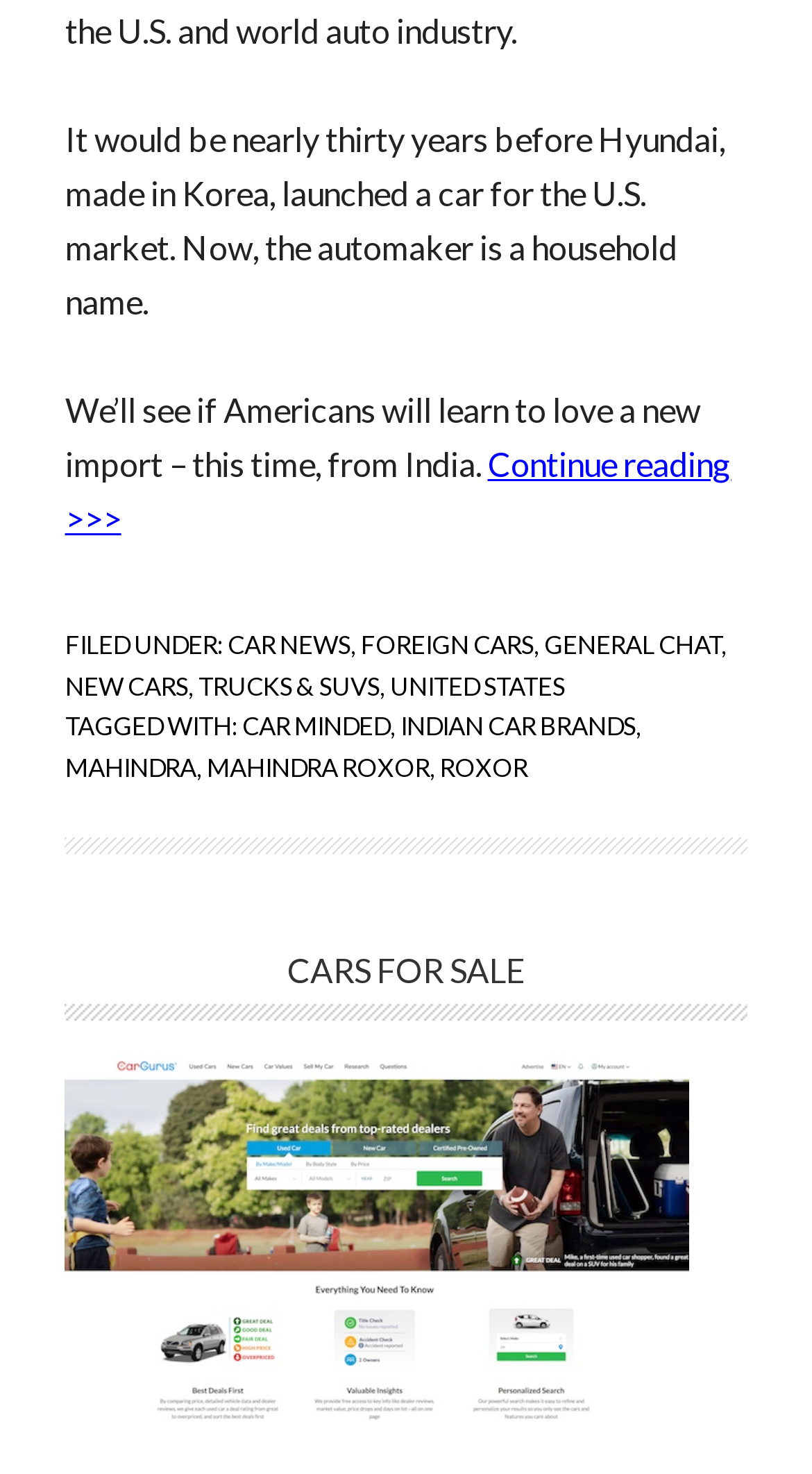What categories are listed in the footer of the webpage?
Respond with a short answer, either a single word or a phrase, based on the image.

CAR NEWS, FOREIGN CARS, GENERAL CHAT, NEW CARS, TRUCKS & SUVS, UNITED STATES